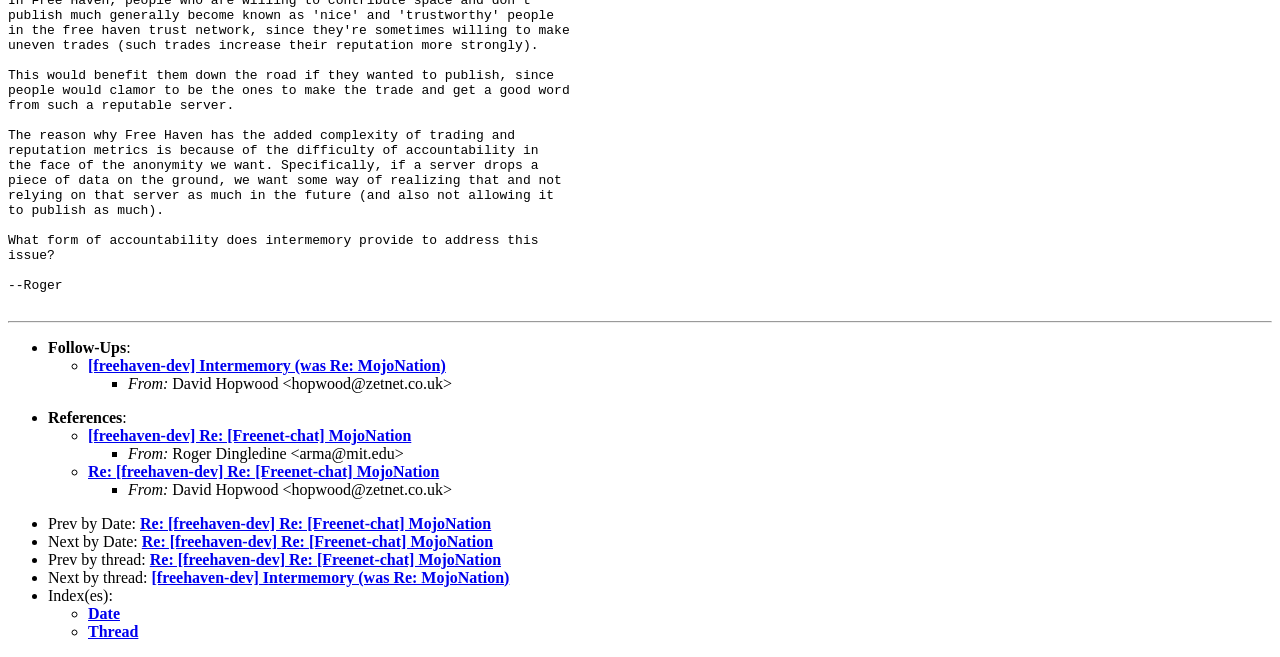Please find the bounding box coordinates in the format (top-left x, top-left y, bottom-right x, bottom-right y) for the given element description. Ensure the coordinates are floating point numbers between 0 and 1. Description: Thread

[0.069, 0.948, 0.108, 0.974]